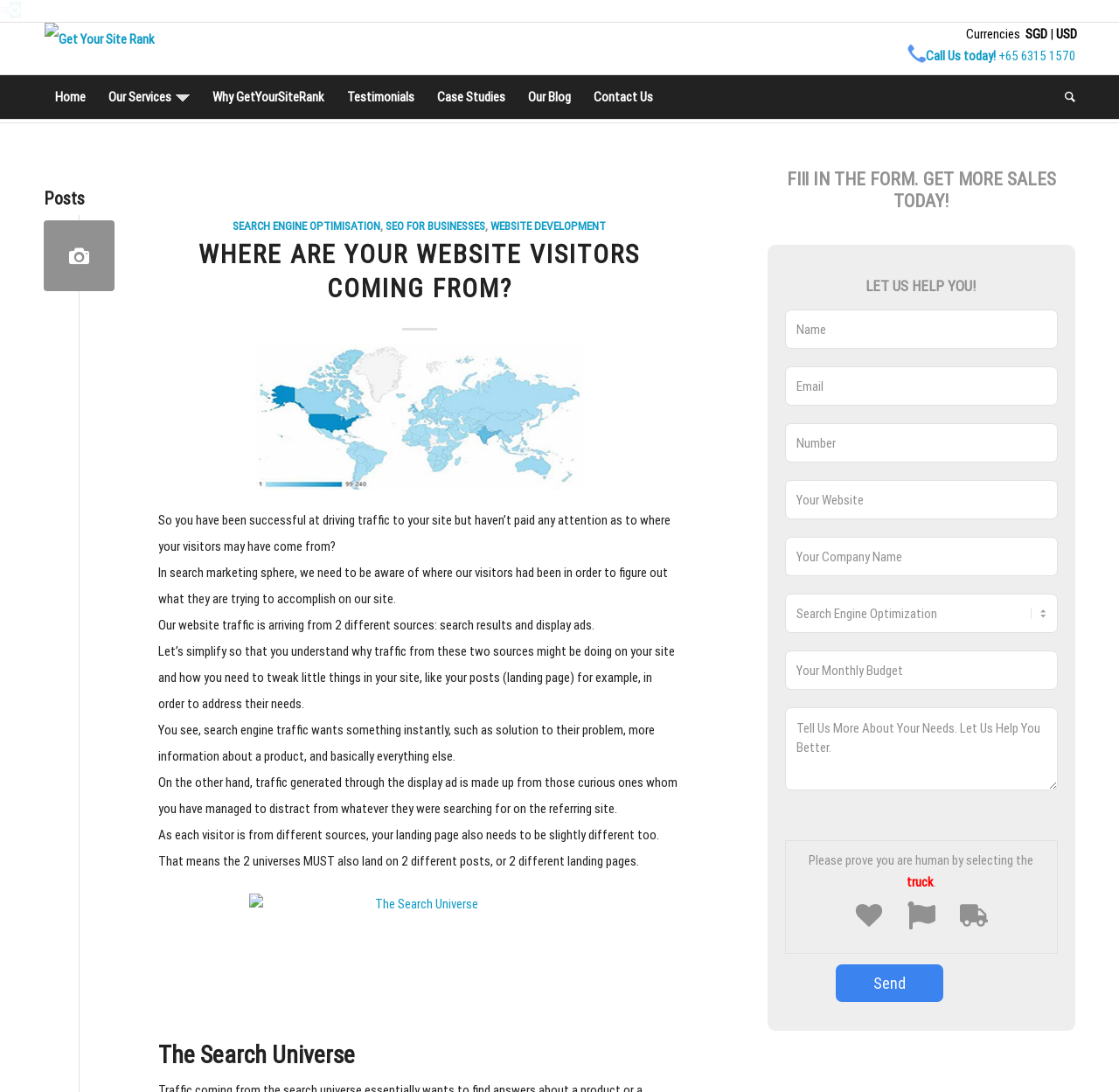Please respond to the question with a concise word or phrase:
How many links are there in the 'Posts' section?

7